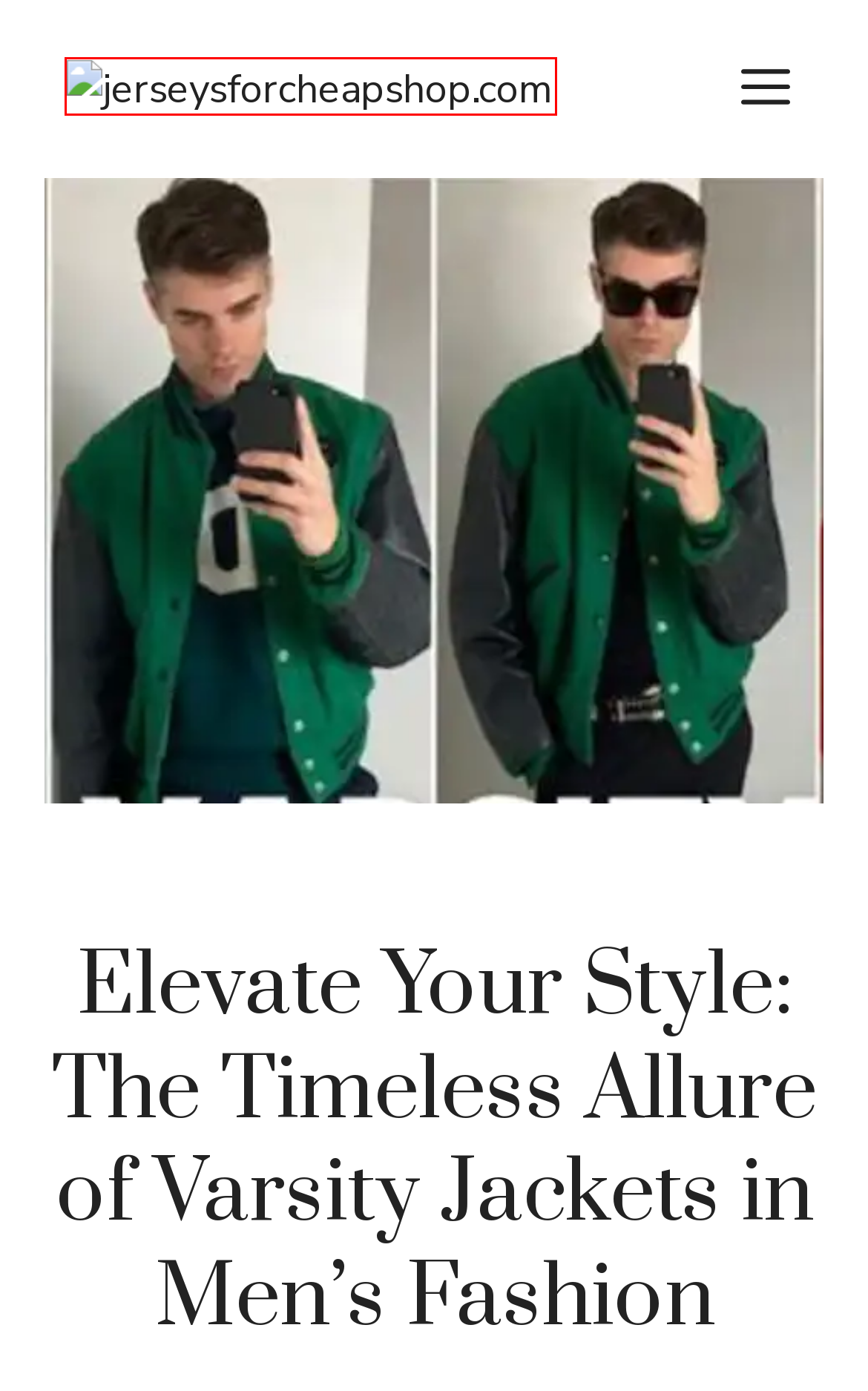You have a screenshot of a webpage with an element surrounded by a red bounding box. Choose the webpage description that best describes the new page after clicking the element inside the red bounding box. Here are the candidates:
A. About us - jerseysforcheapshop.com
B. Best Jerseys Review & Buying Guide 2024
C. Contact us - jerseysforcheapshop.com
D. Red Cricket Jersey Design 2024
E. Privacy Policy - jerseysforcheapshop.com
F. Great Life With Hexadash
G. England Cricket Jersey T20 2024
H. faruks69 - jerseysforcheapshop.com

B